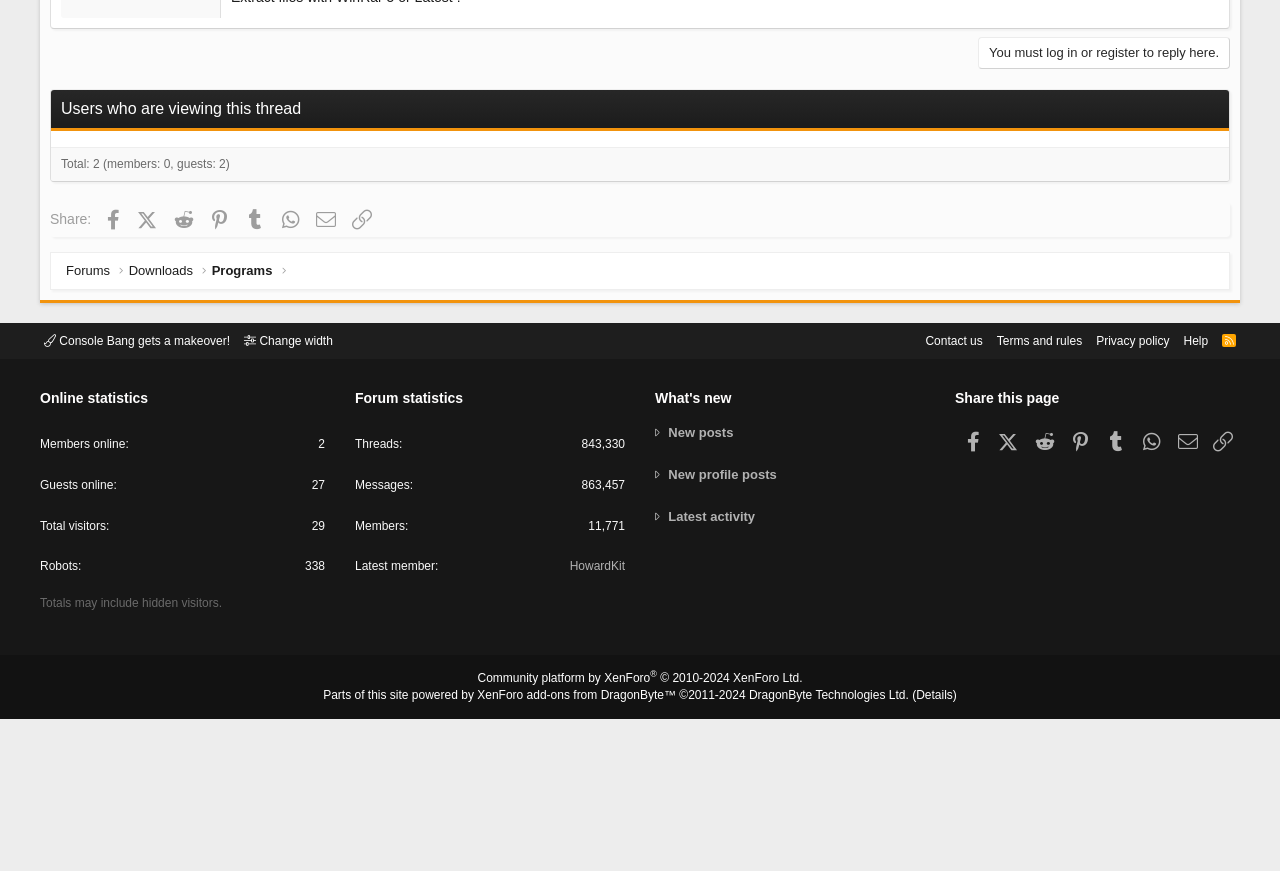What is the name of the latest member?
Please use the visual content to give a single word or phrase answer.

HowardKit